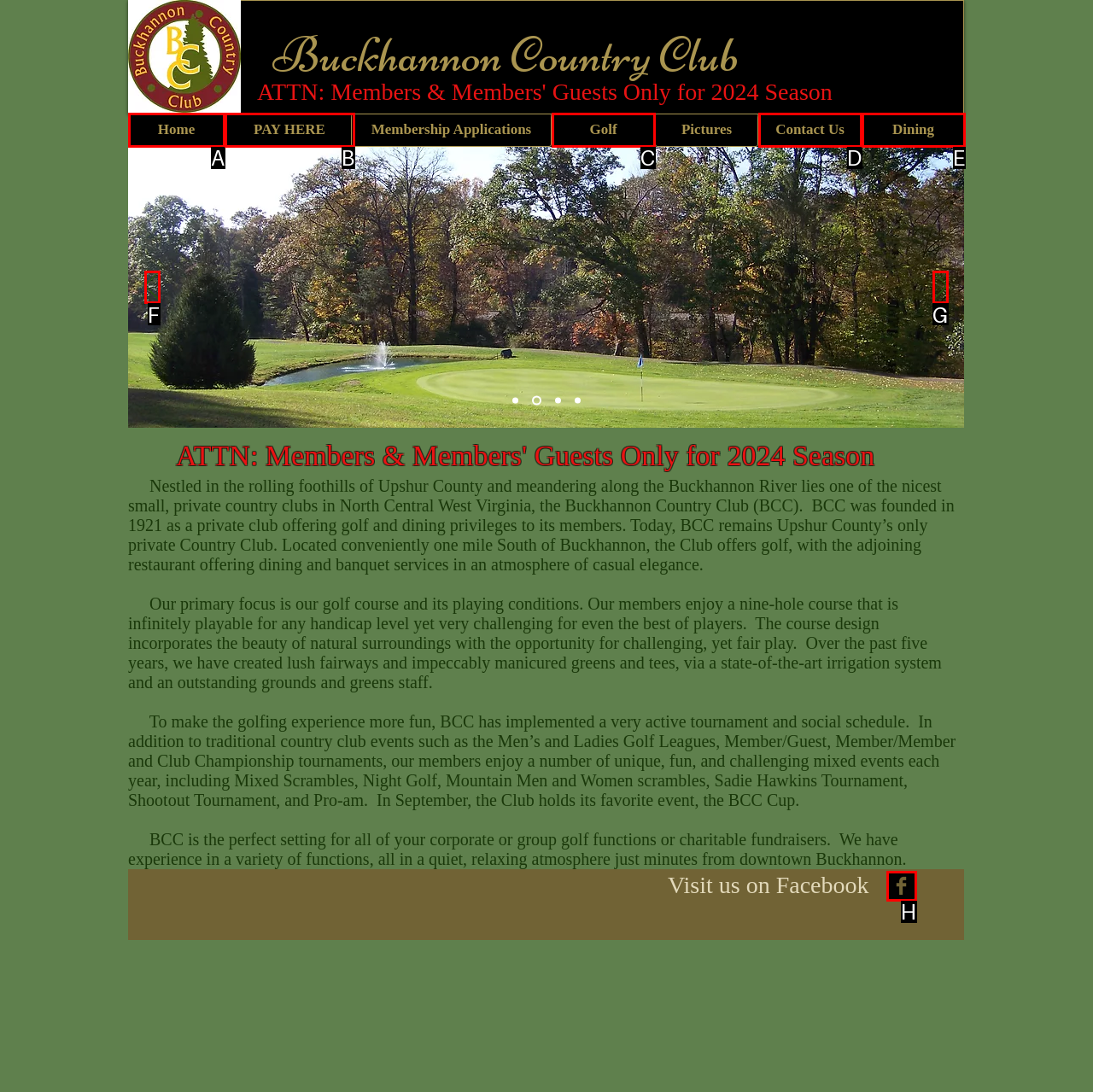Using the given description: Golf, identify the HTML element that corresponds best. Answer with the letter of the correct option from the available choices.

C